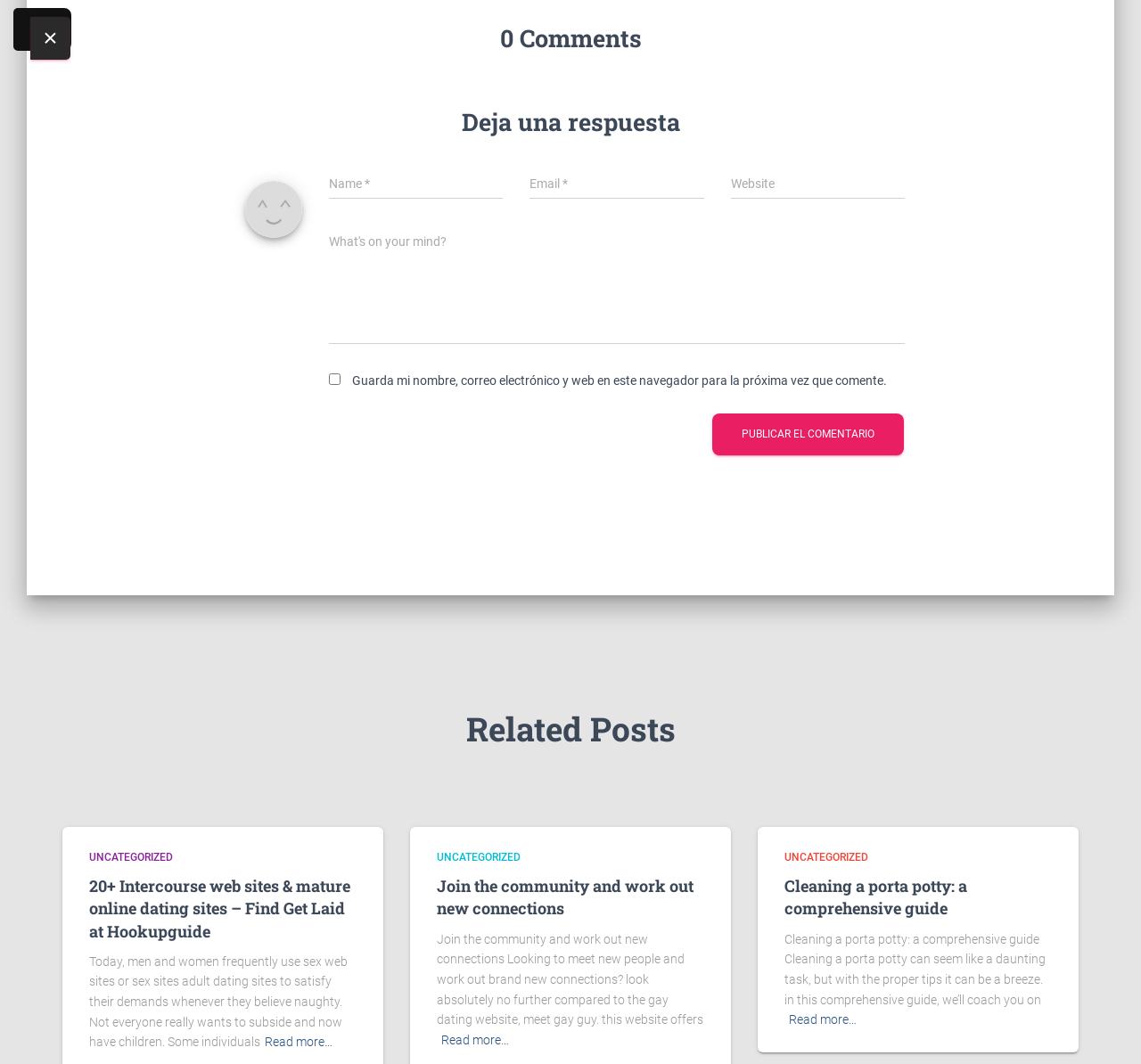Can you identify the bounding box coordinates of the clickable region needed to carry out this instruction: 'Publish the comment'? The coordinates should be four float numbers within the range of 0 to 1, stated as [left, top, right, bottom].

[0.624, 0.389, 0.792, 0.428]